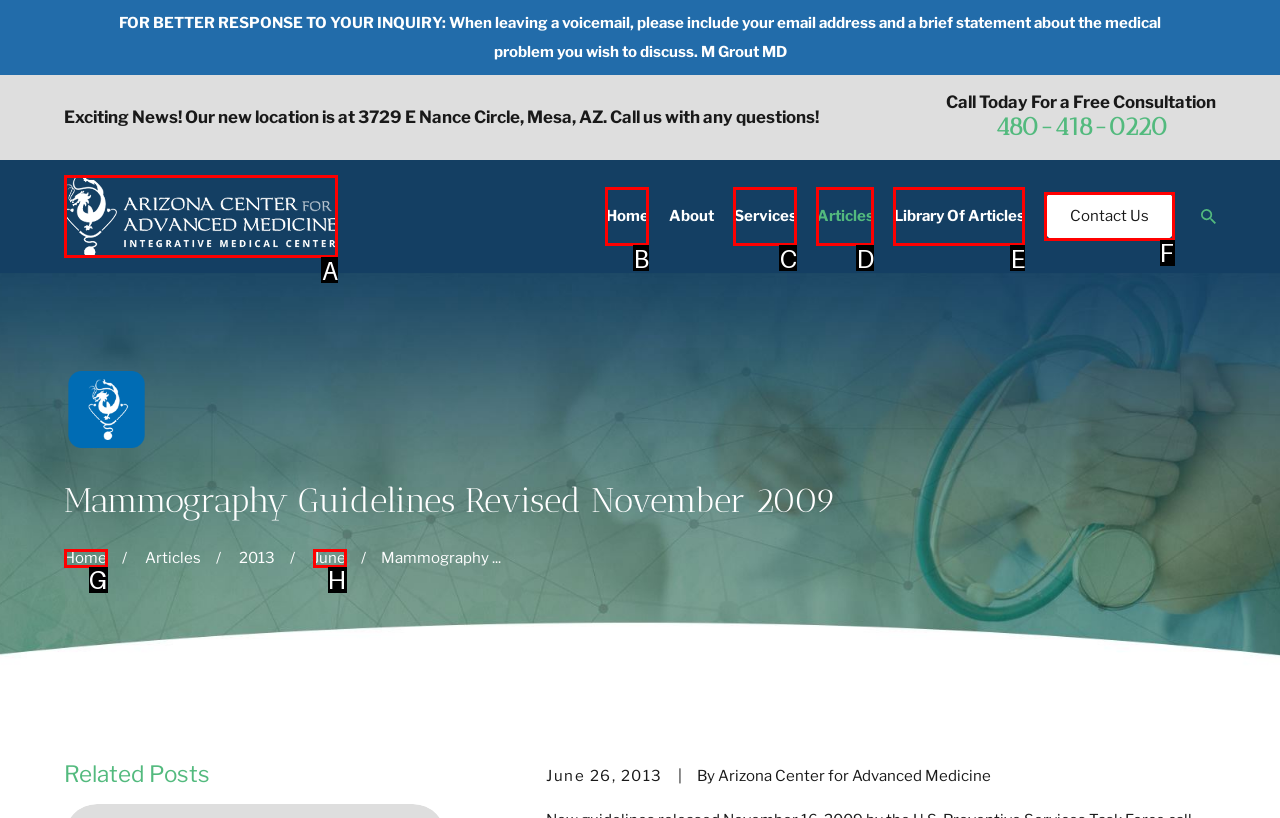Select the appropriate HTML element that needs to be clicked to execute the following task: Go to the home page. Respond with the letter of the option.

A